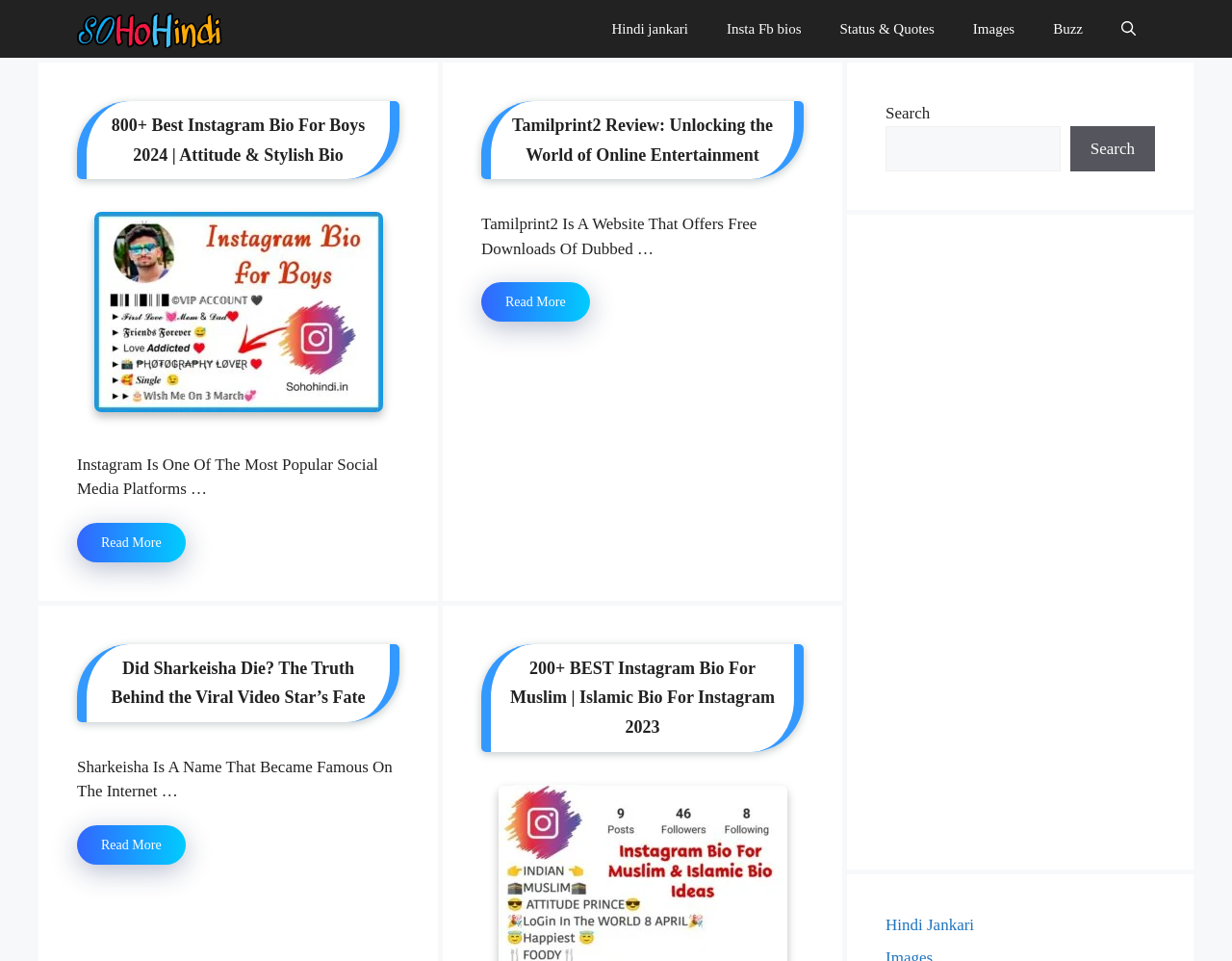What is the last link in the navigation menu?
Please provide a single word or phrase as the answer based on the screenshot.

Buzz